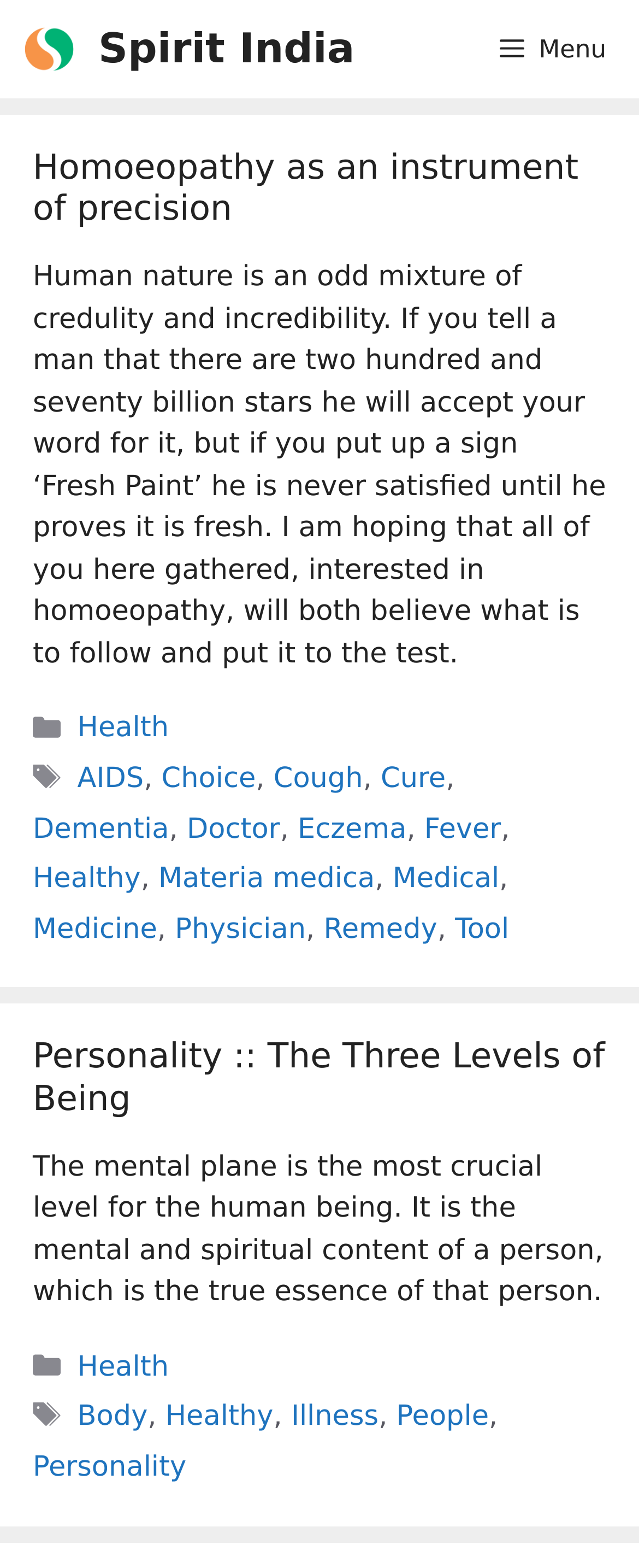Find the bounding box coordinates for the area that should be clicked to accomplish the instruction: "Click the 'Health' category link".

[0.121, 0.454, 0.264, 0.475]